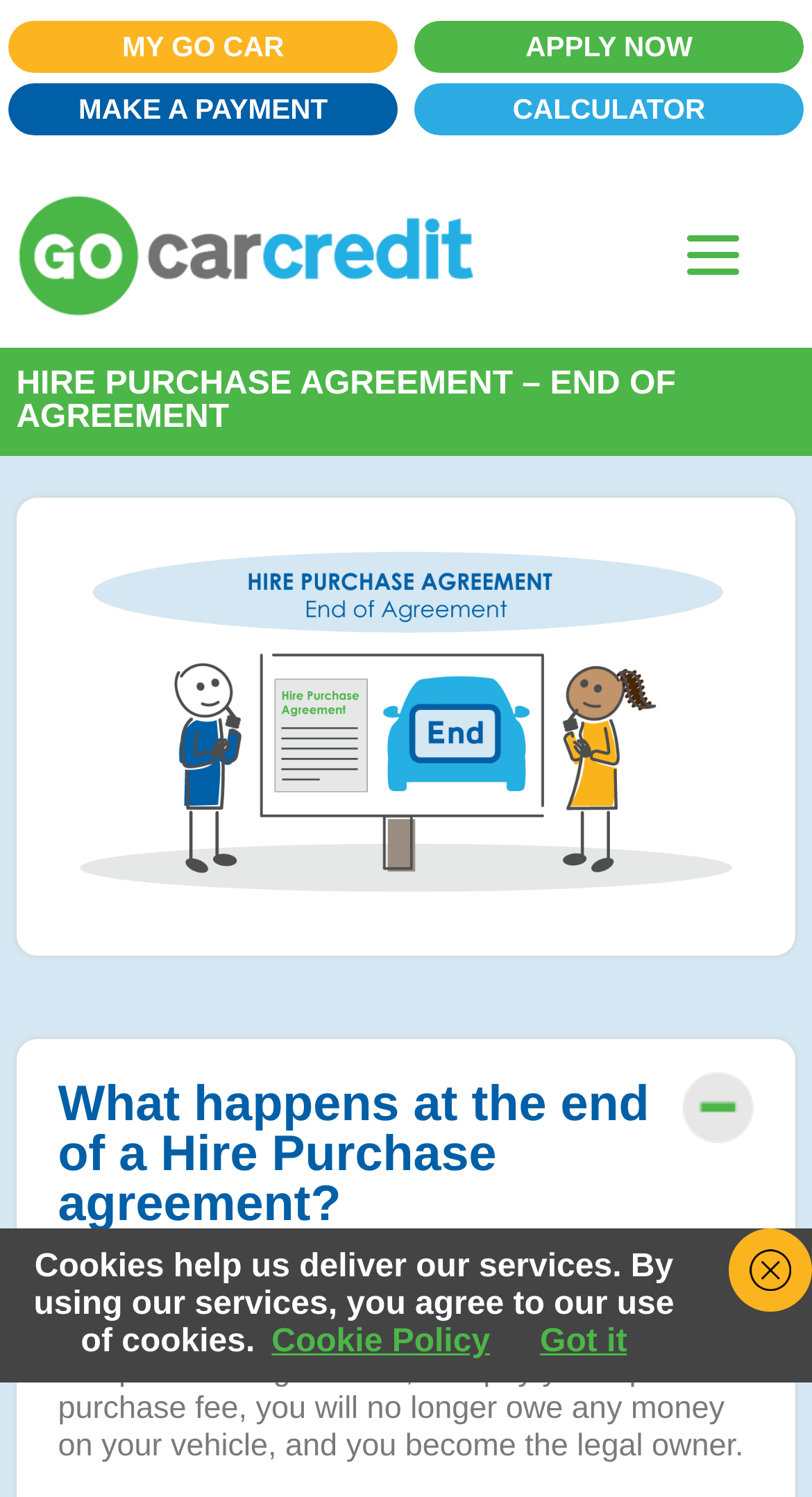What is the topic of the webpage?
Look at the image and construct a detailed response to the question.

The topic of the webpage is 'Hire Purchase Agreement' which is evident from the main heading 'HIRE PURCHASE AGREEMENT – END OF AGREEMENT' with a bounding box coordinate of [0.02, 0.246, 0.98, 0.291], and the content of the webpage discussing what happens at the end of a hire purchase agreement.